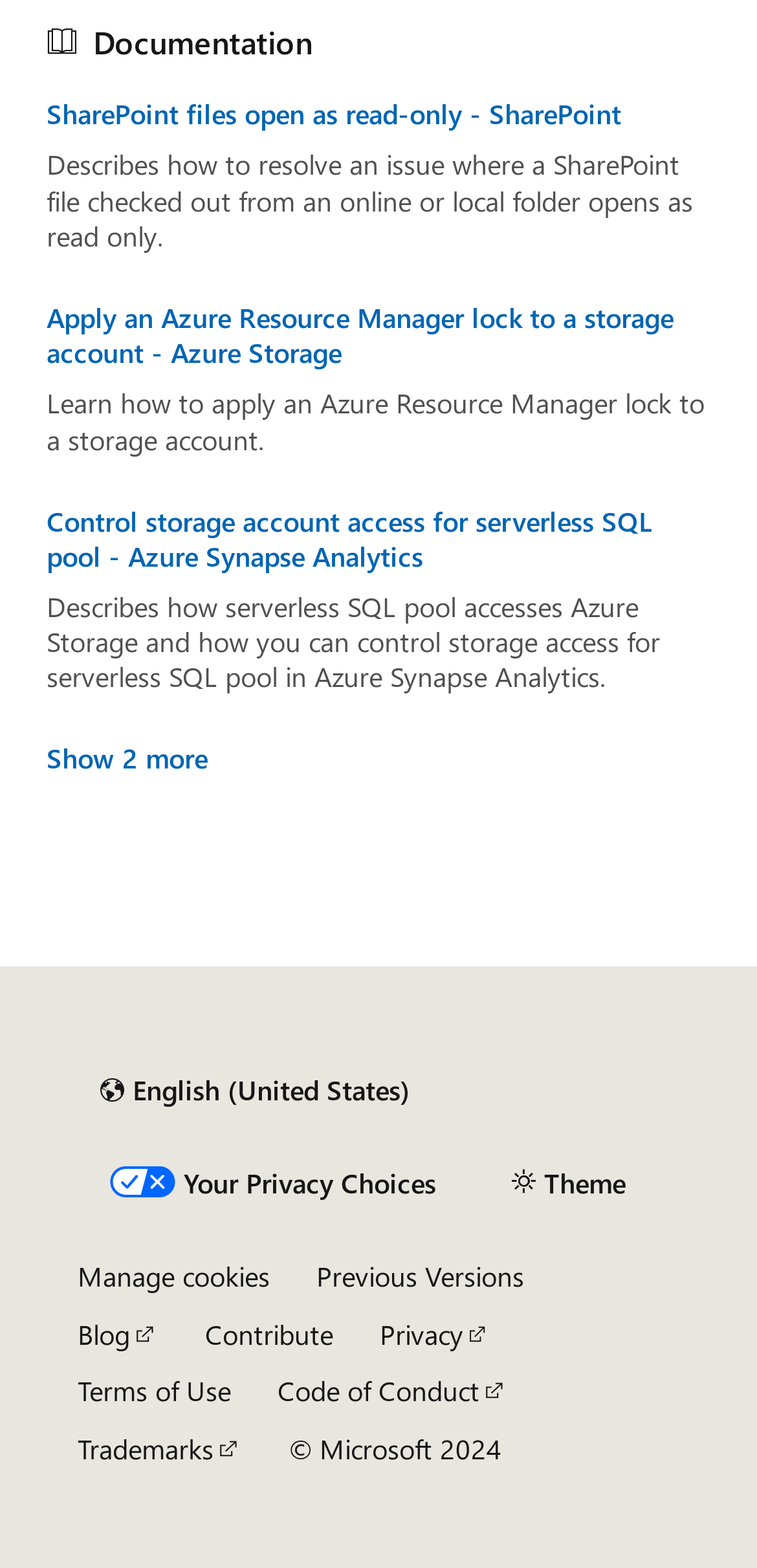Provide the bounding box coordinates of the HTML element described by the text: "Previous Versions".

[0.418, 0.802, 0.692, 0.826]